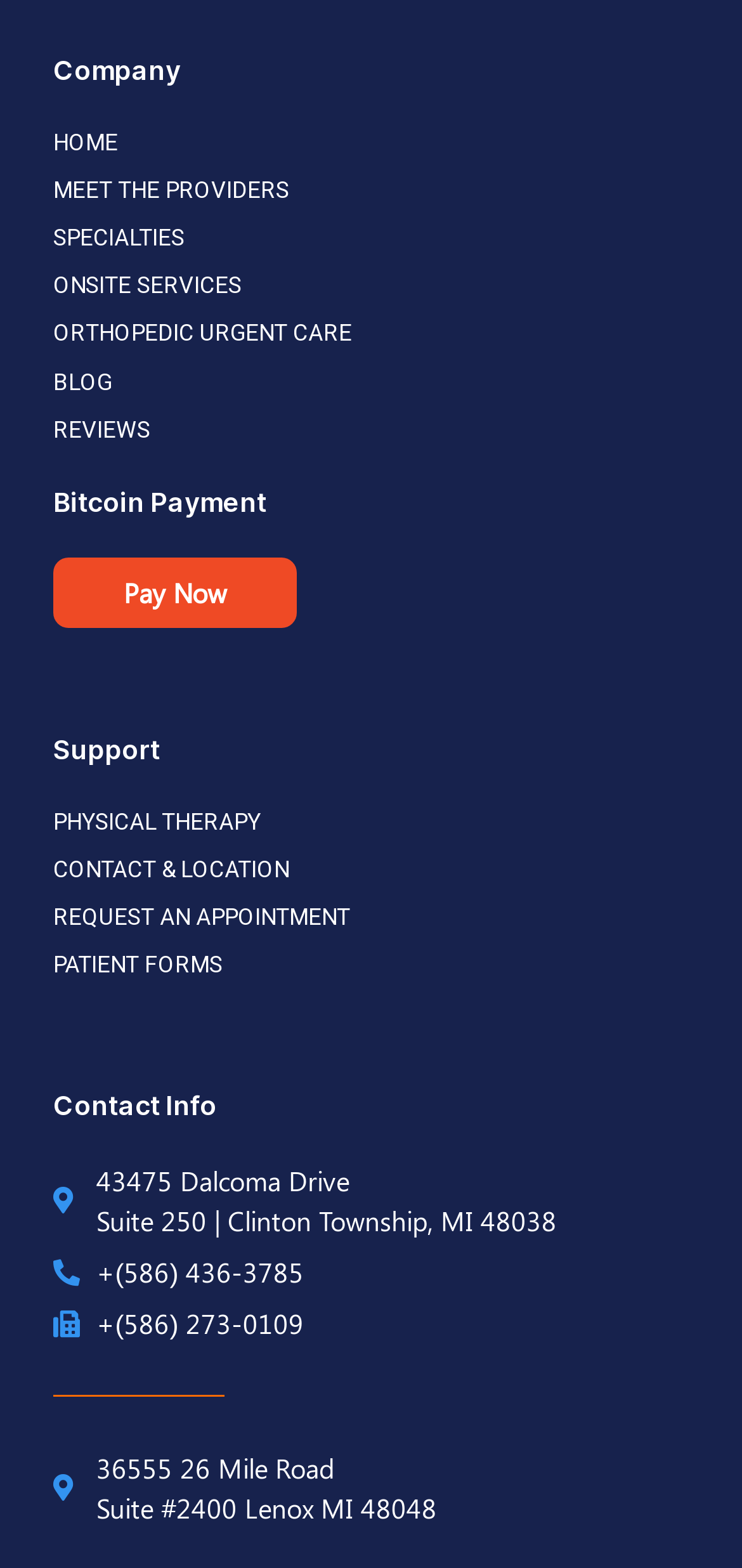Identify the bounding box coordinates of the clickable section necessary to follow the following instruction: "Click on Contact". The coordinates should be presented as four float numbers from 0 to 1, i.e., [left, top, right, bottom].

None